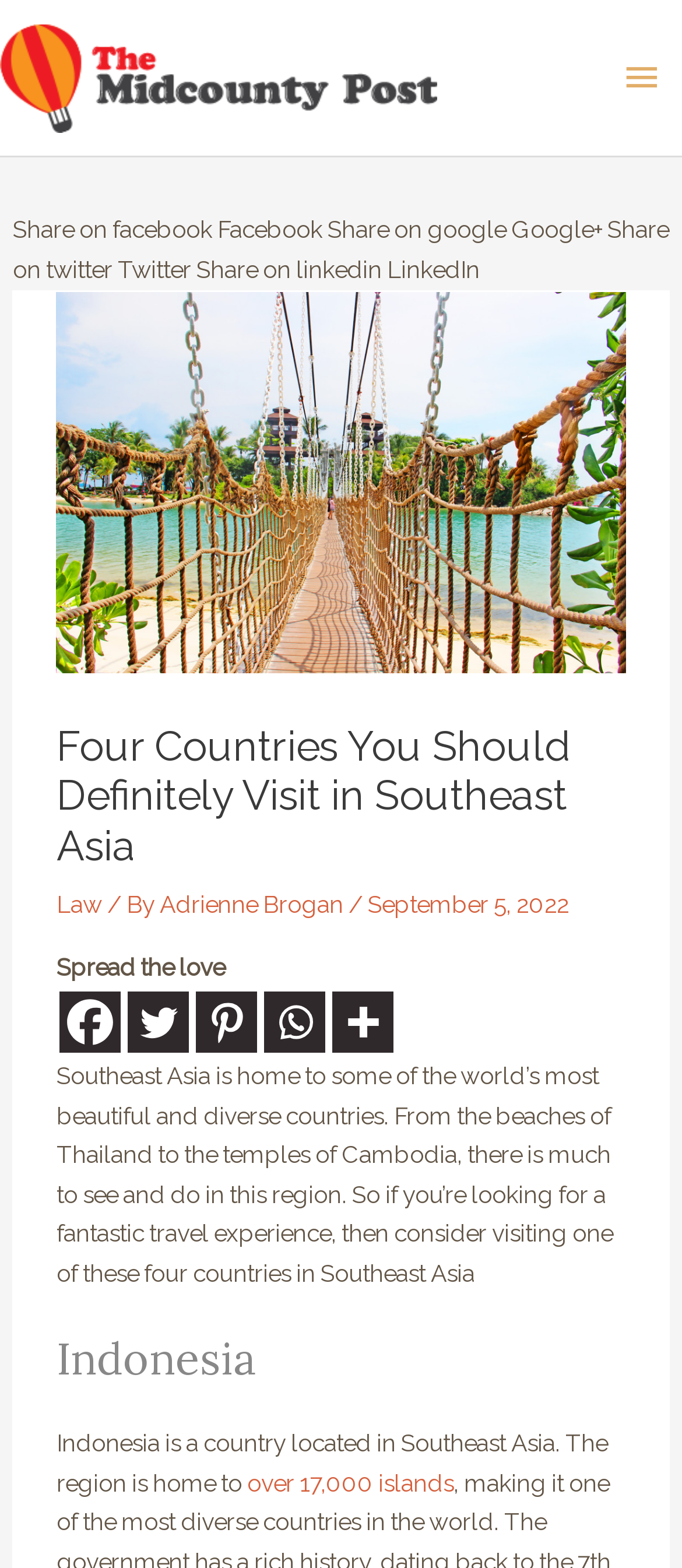What is the name of the author of the article?
Based on the image, answer the question in a detailed manner.

The author of the article is Adrienne Brogan, as mentioned in the byline of the article, which appears below the title and above the publication date.